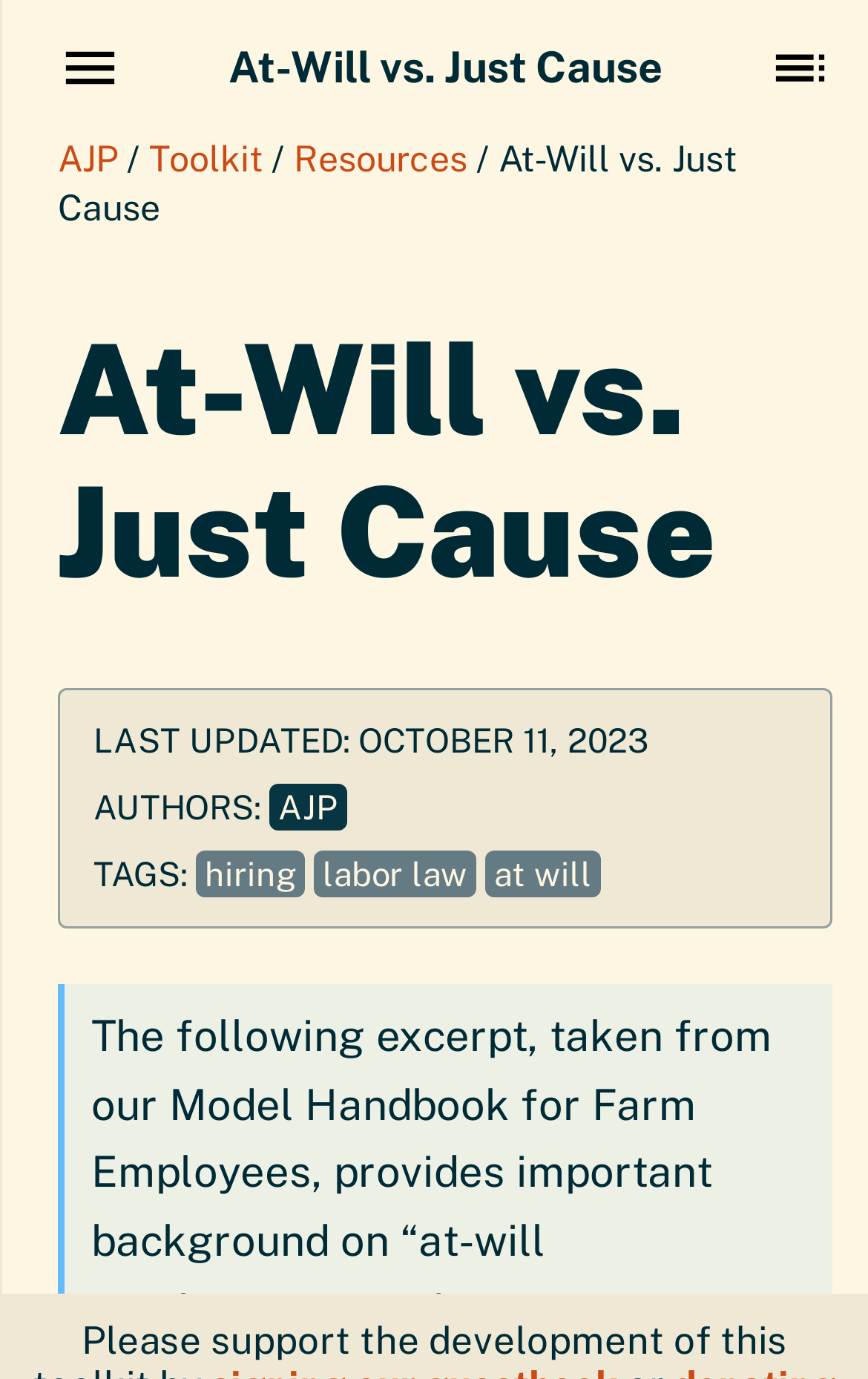Locate the bounding box coordinates of the area you need to click to fulfill this instruction: 'Check the table of contents'. The coordinates must be in the form of four float numbers ranging from 0 to 1: [left, top, right, bottom].

[0.885, 0.026, 0.959, 0.072]